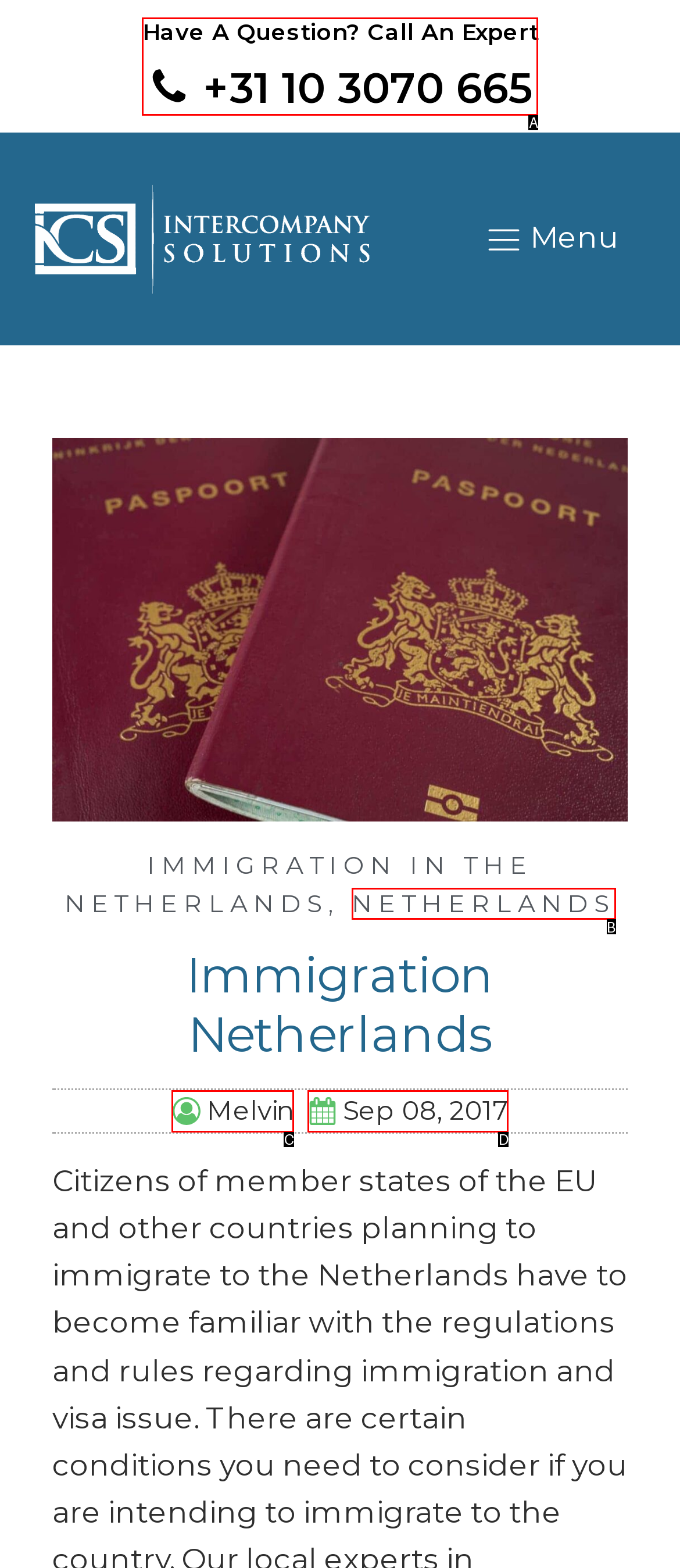Which HTML element matches the description: Netherlands the best? Answer directly with the letter of the chosen option.

B